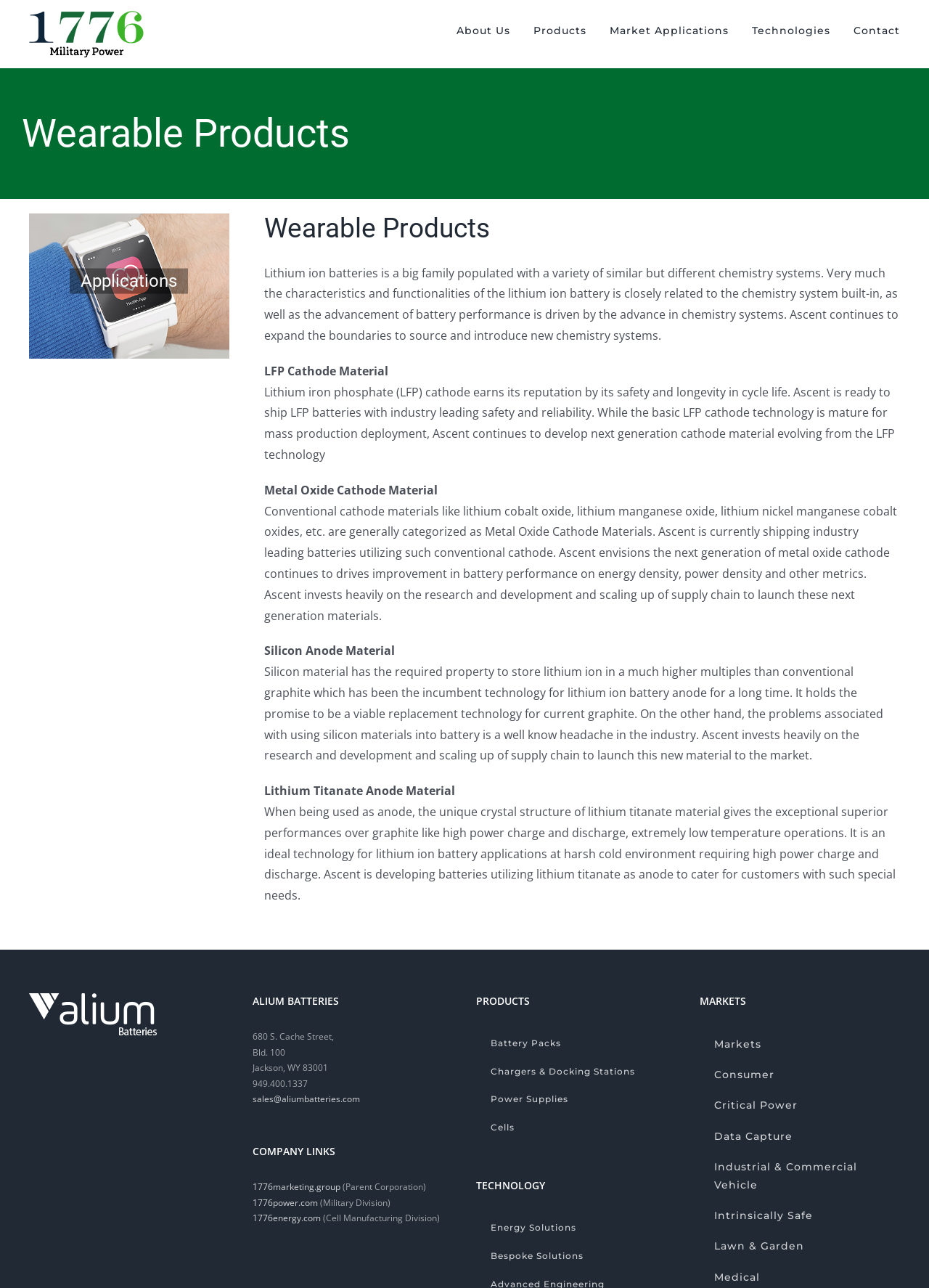What is the characteristic of Lithium iron phosphate (LFP) cathode material?
Please answer the question with a detailed response using the information from the screenshot.

According to the webpage, Lithium iron phosphate (LFP) cathode material is known for its safety and longevity in cycle life, as mentioned in the paragraph describing LFP cathode material.